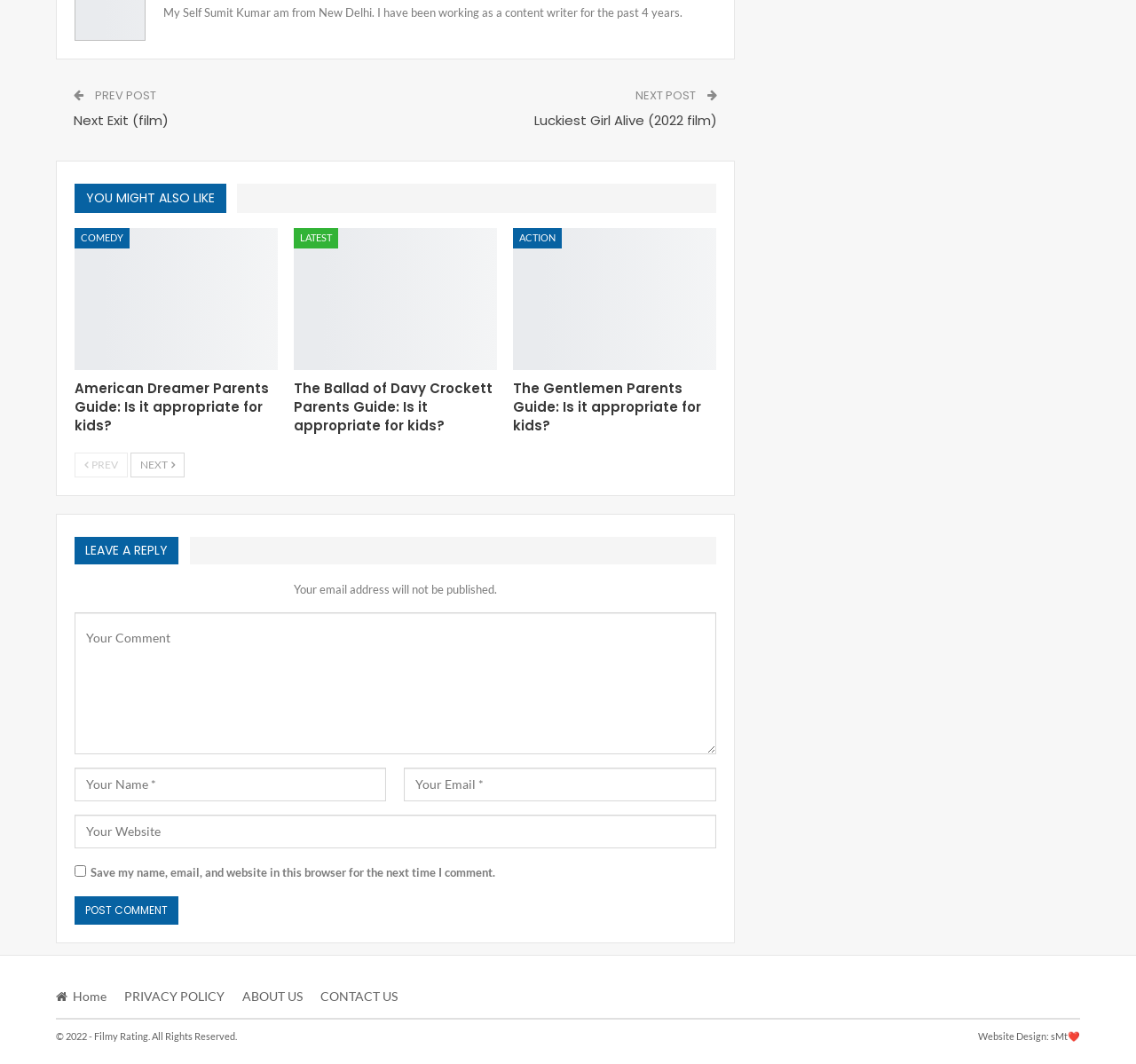Find and specify the bounding box coordinates that correspond to the clickable region for the instruction: "Enter a comment in the 'Your Comment' textbox".

[0.066, 0.576, 0.63, 0.709]